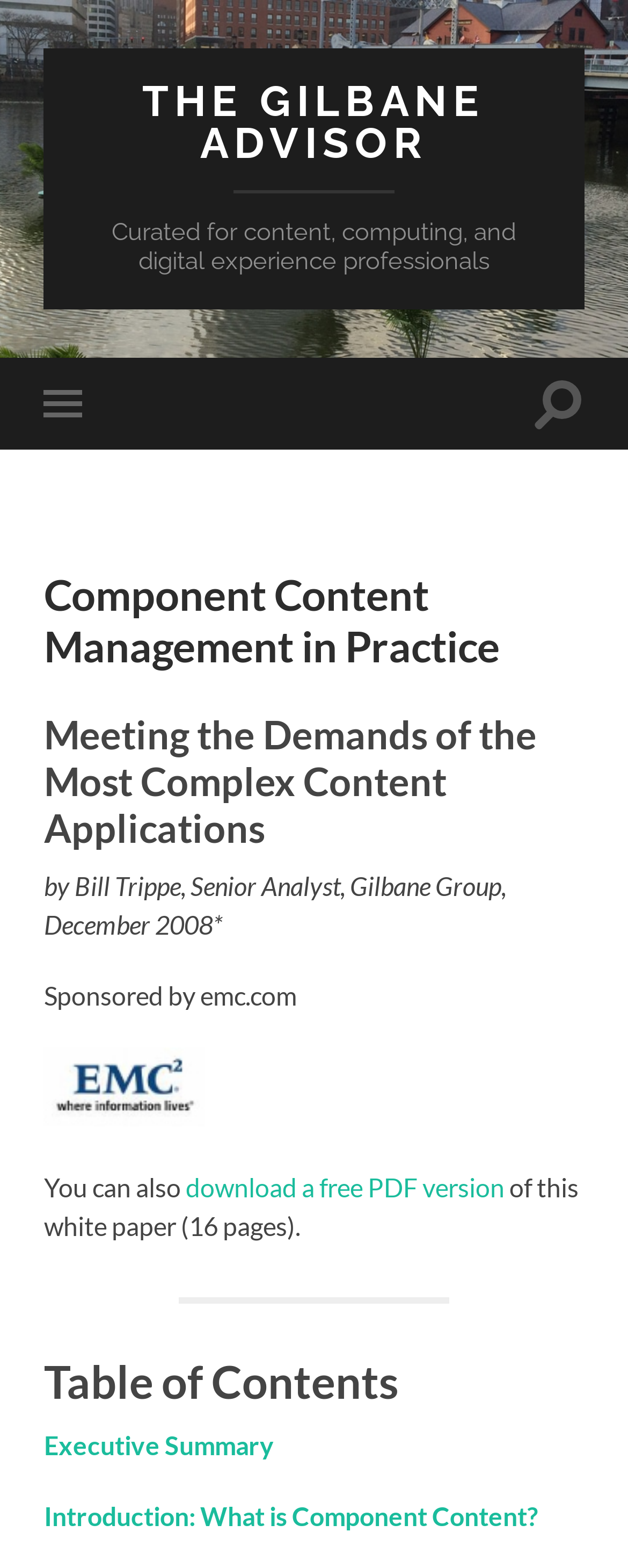Generate the main heading text from the webpage.

Component Content Management in Practice